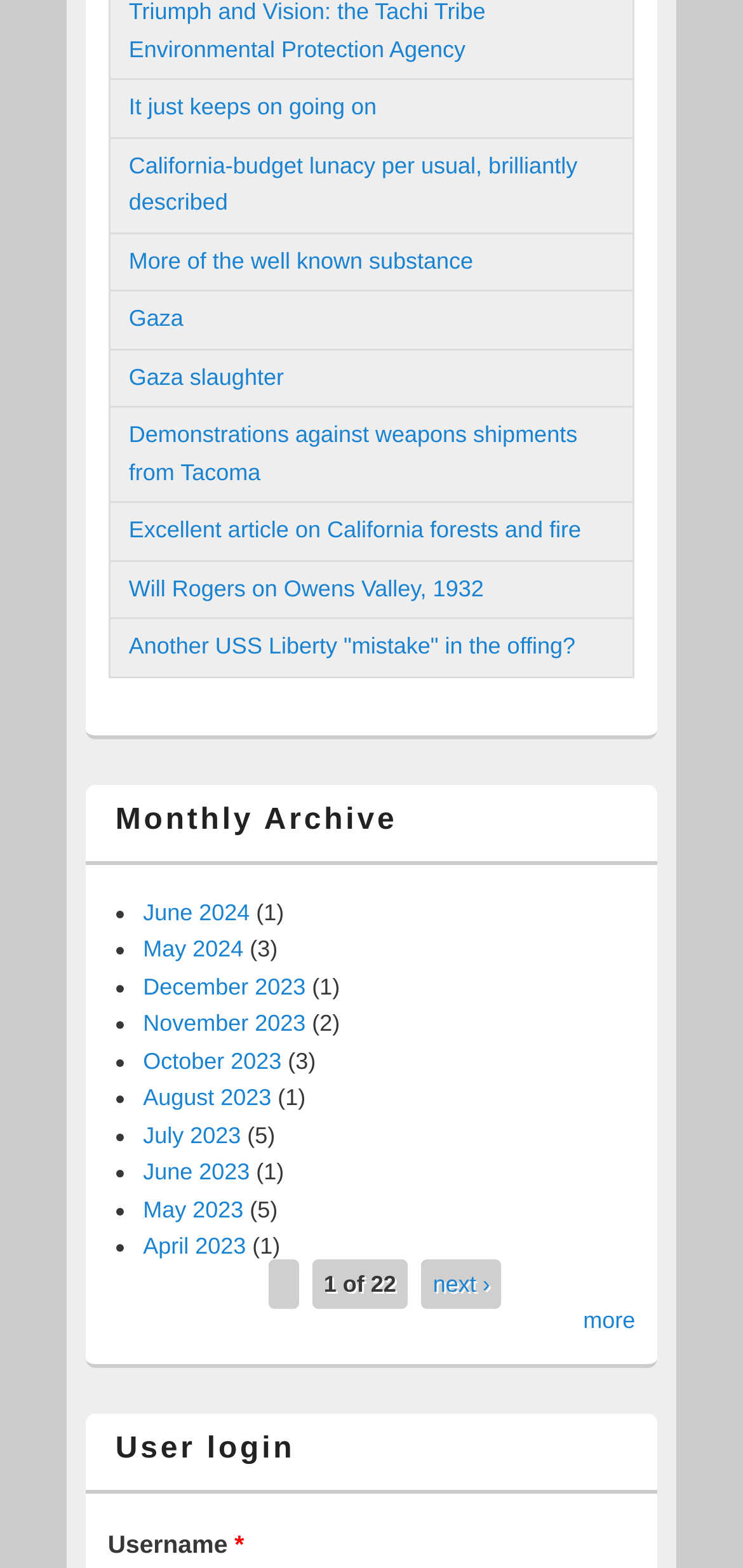Please respond to the question using a single word or phrase:
What is the text of the link at the bottom of the page?

next ›